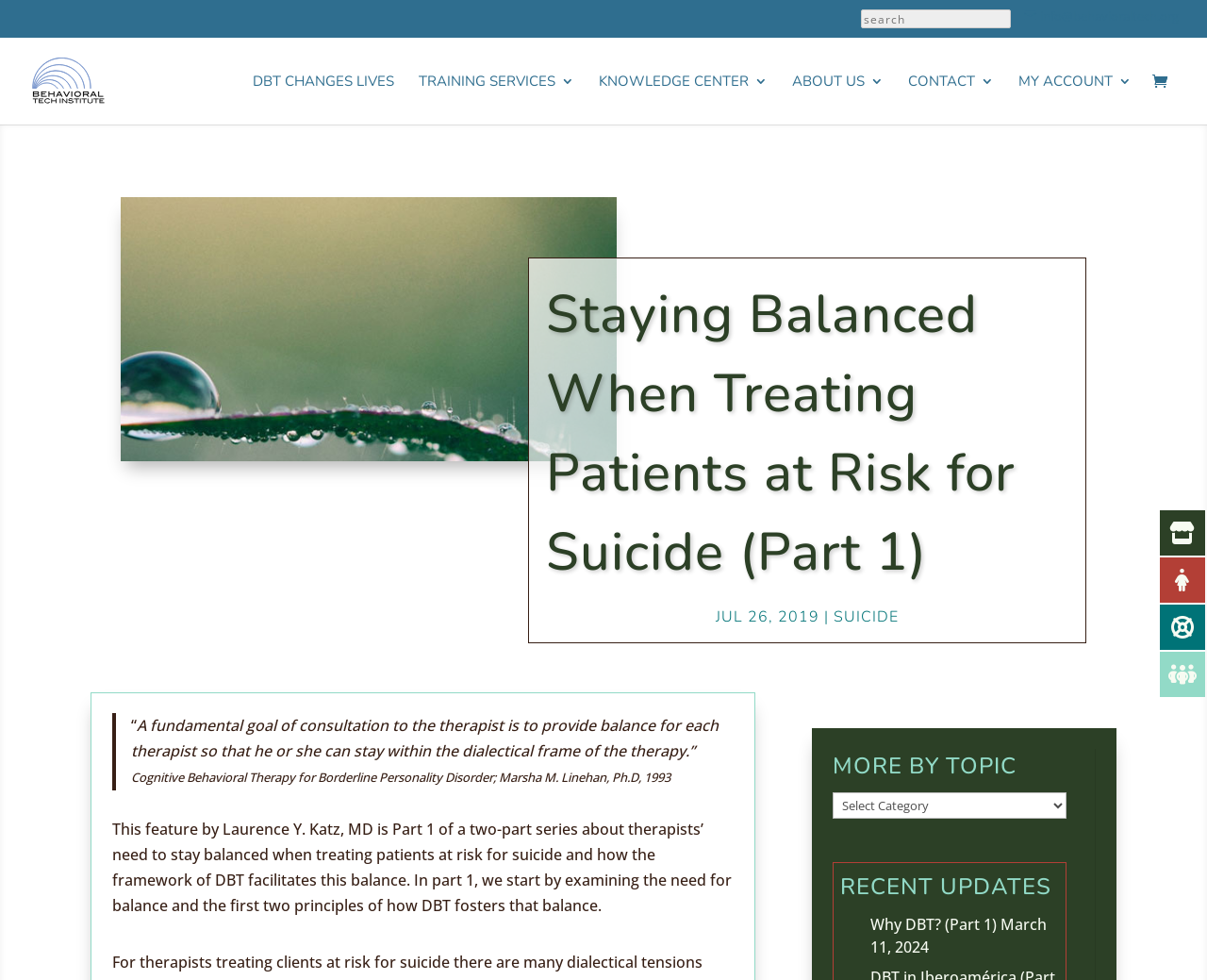Answer the question using only a single word or phrase: 
What is the date of the article?

JUL 26, 2019